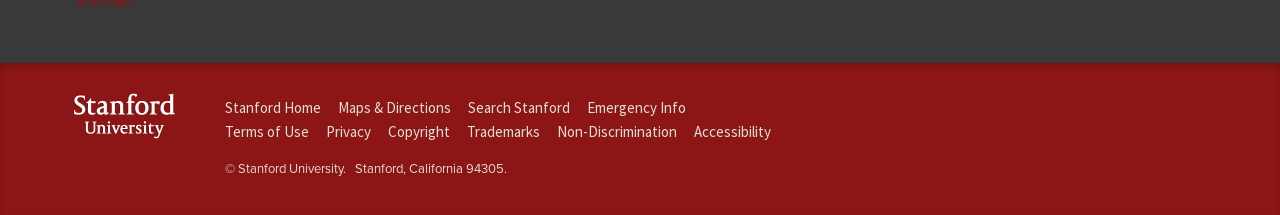What is the name of the university?
From the image, provide a succinct answer in one word or a short phrase.

Stanford University